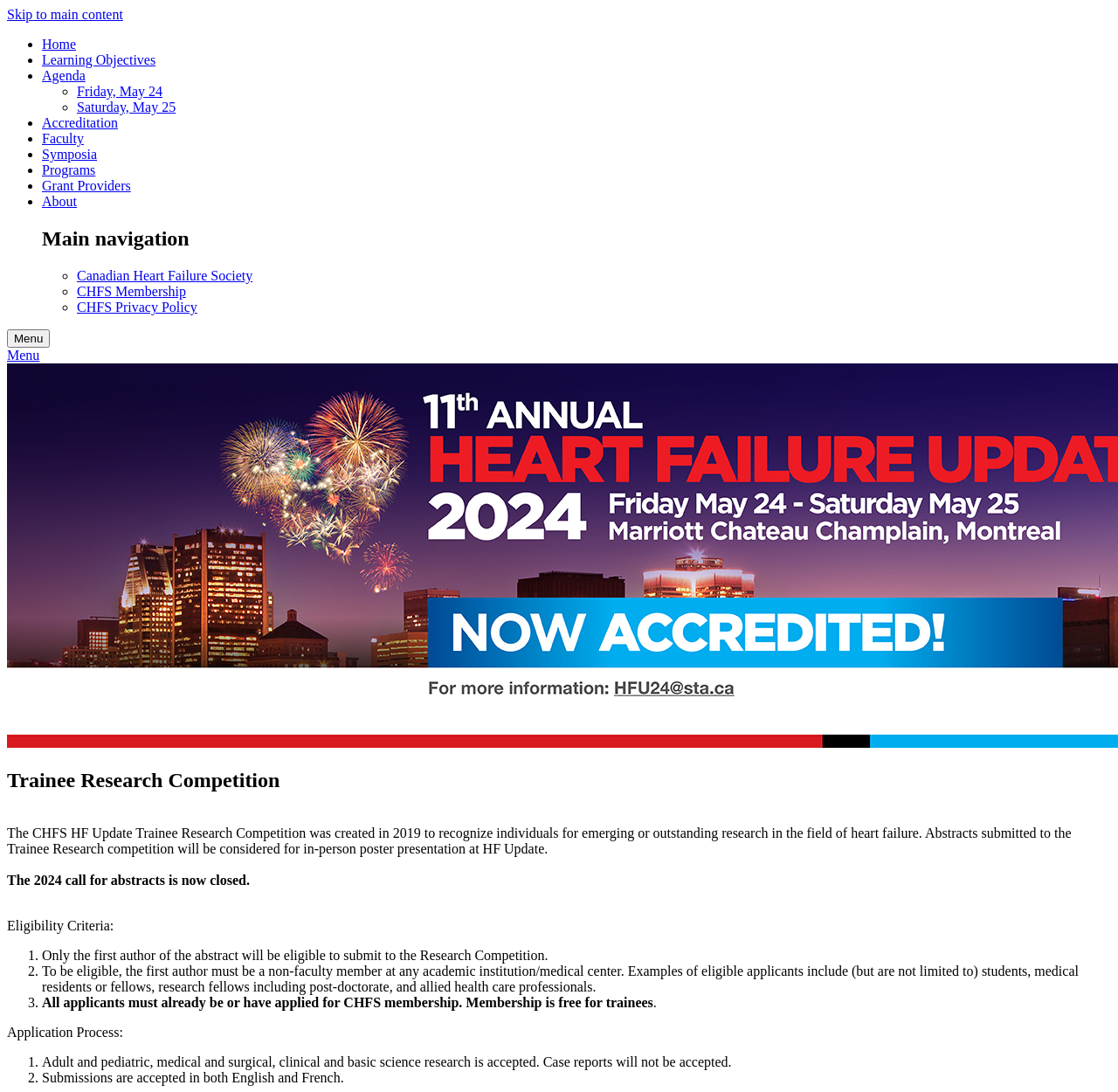Using the details from the image, please elaborate on the following question: What is required for applicants?

All applicants must already be or have applied for CHFS membership, which is free for trainees, as stated in the eligibility criteria.